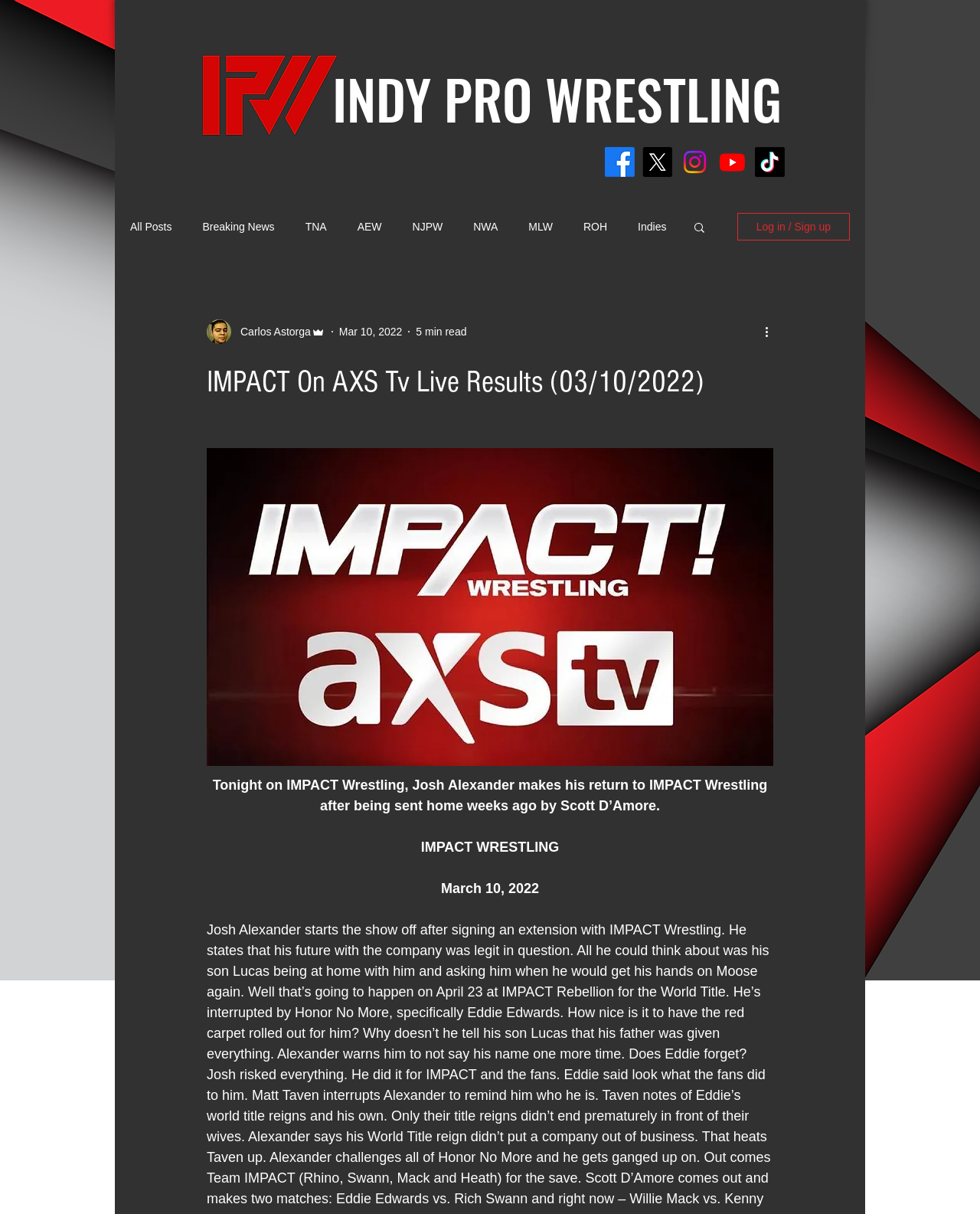Who is the author of this article?
Provide a thorough and detailed answer to the question.

I found the author of this article by looking at the generic element with the description 'Carlos Astorga' under the 'Log in / Sign up' button element. This element is likely to indicate the author of the article.